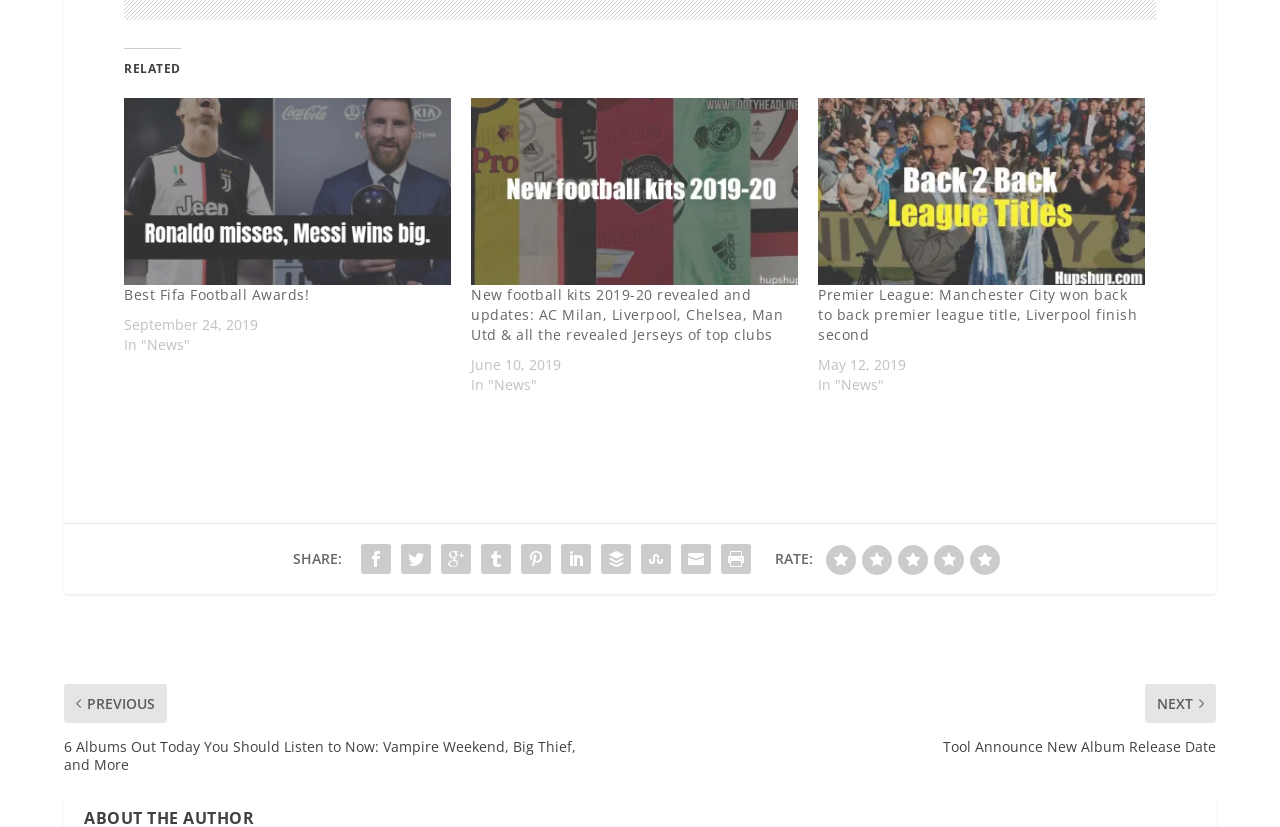Select the bounding box coordinates of the element I need to click to carry out the following instruction: "Select an option from the dropdown menu".

None